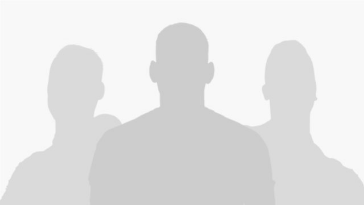Elaborate on all the elements present in the image.

The image features a group silhouette of three individuals, set against a neutral background. This representation suggests themes of teamwork and collaboration, likely related to a sports context. Positioned in the context of an article titled "Matchday 32 teams," the image may represent key players or figures involved in recent matches, specifically discussing the match between Bayer Leverkusen and Eintracht Frankfurt on May 5, 2024. The article delves into team formations, player statistics, and significant match updates, further highlighting the importance of the event within the Bundesliga season.